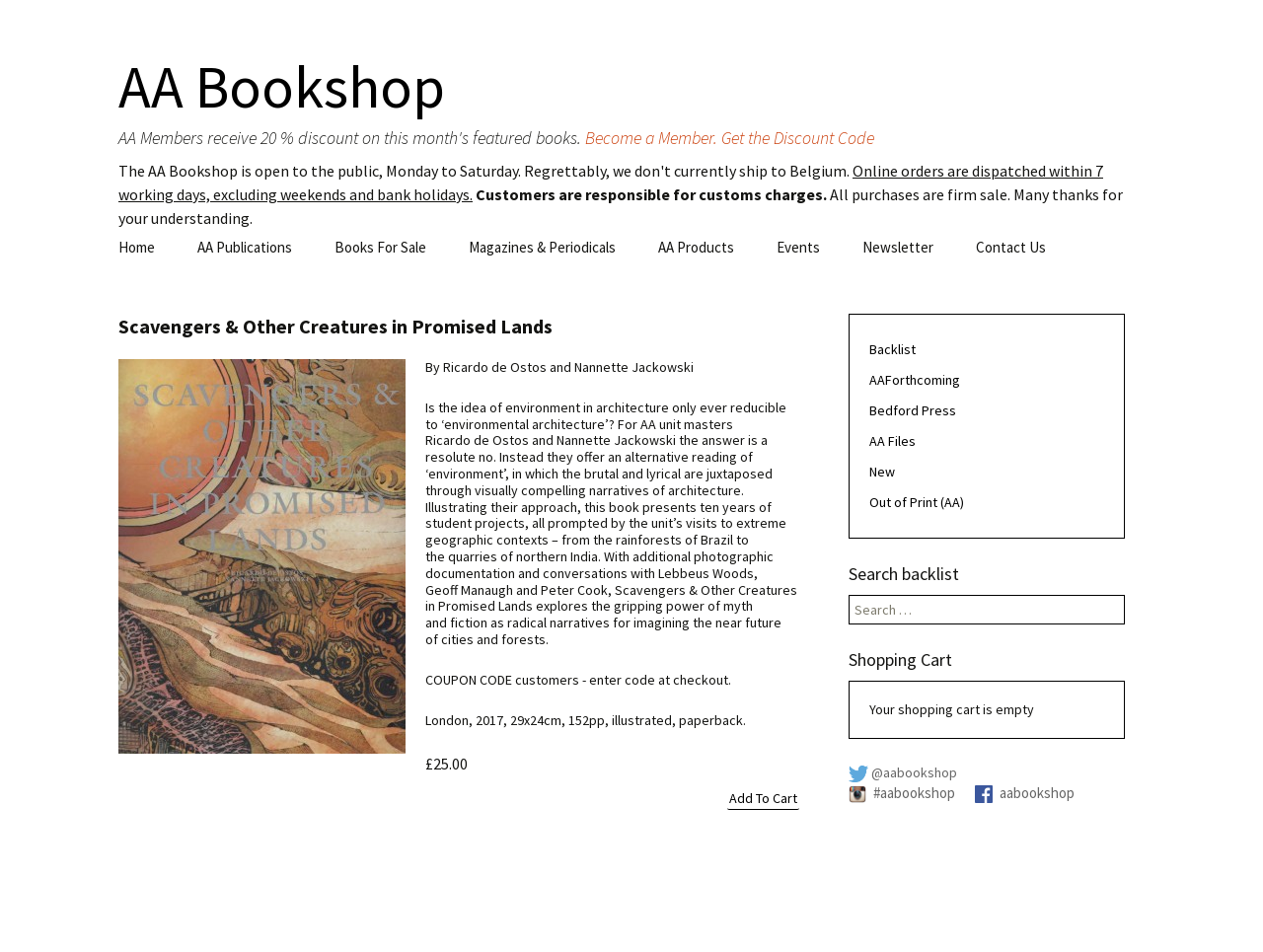Please mark the clickable region by giving the bounding box coordinates needed to complete this instruction: "Go to 'Home' page".

[0.078, 0.241, 0.138, 0.278]